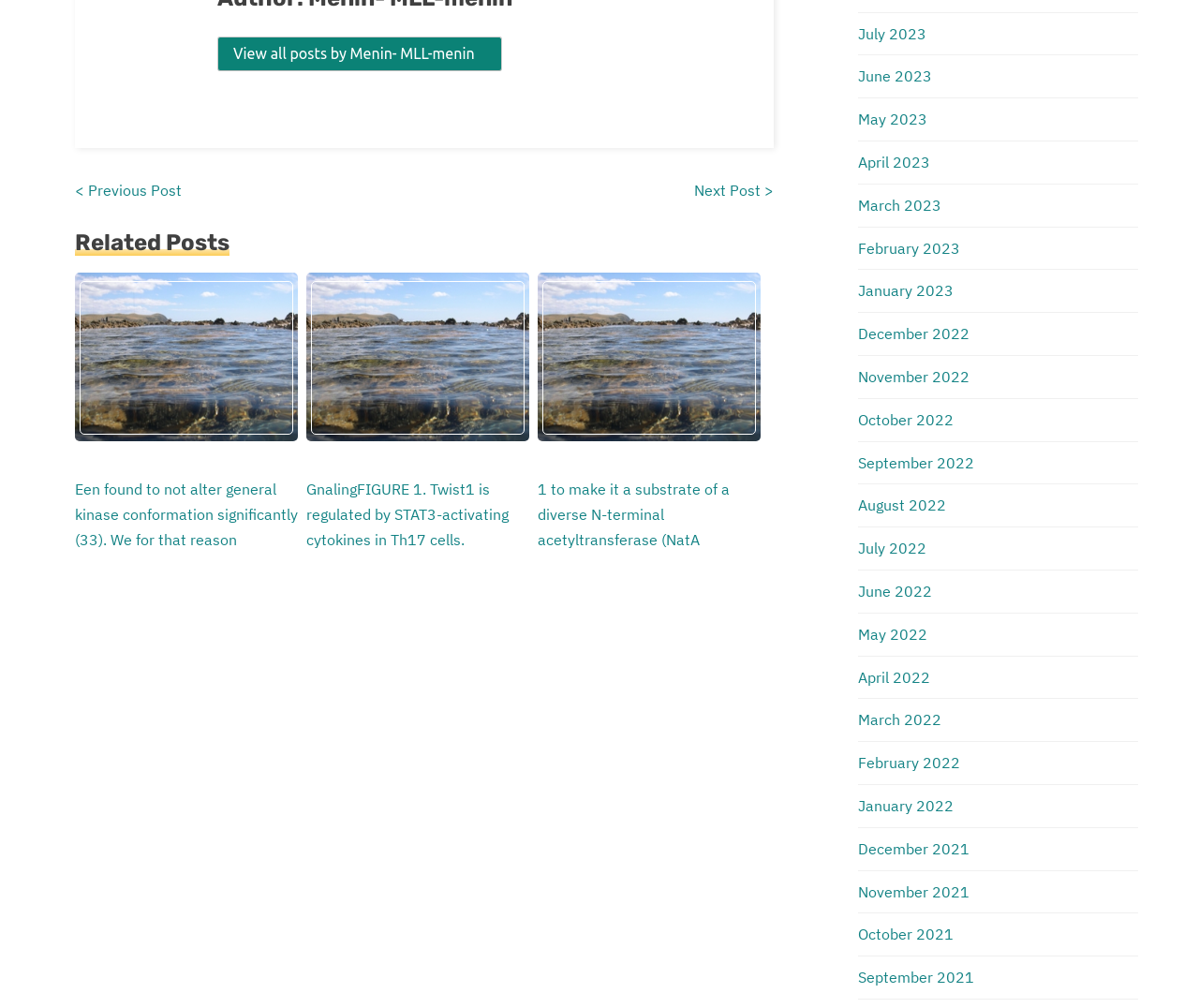Find the bounding box coordinates of the clickable area that will achieve the following instruction: "View posts from July 2023".

[0.716, 0.024, 0.773, 0.042]